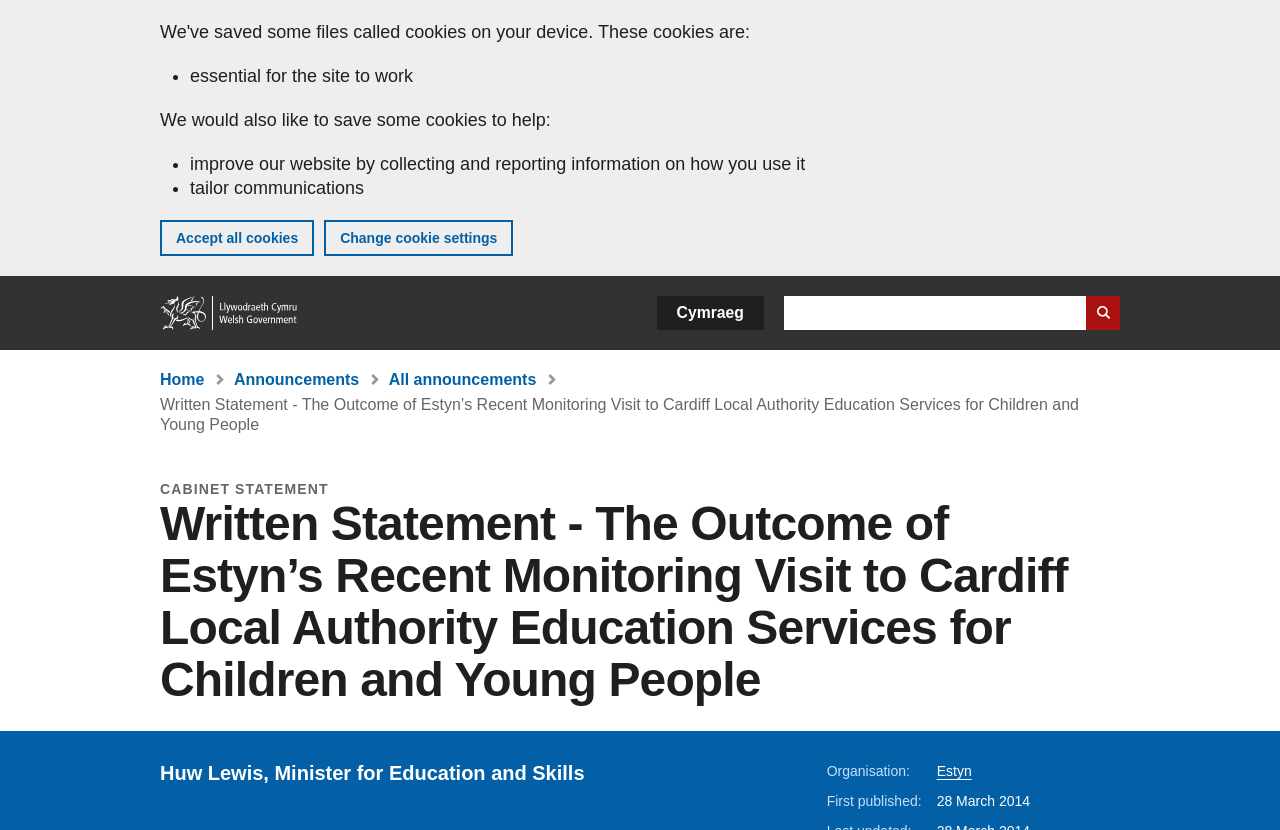Find the bounding box coordinates of the UI element according to this description: "Home".

[0.125, 0.447, 0.16, 0.467]